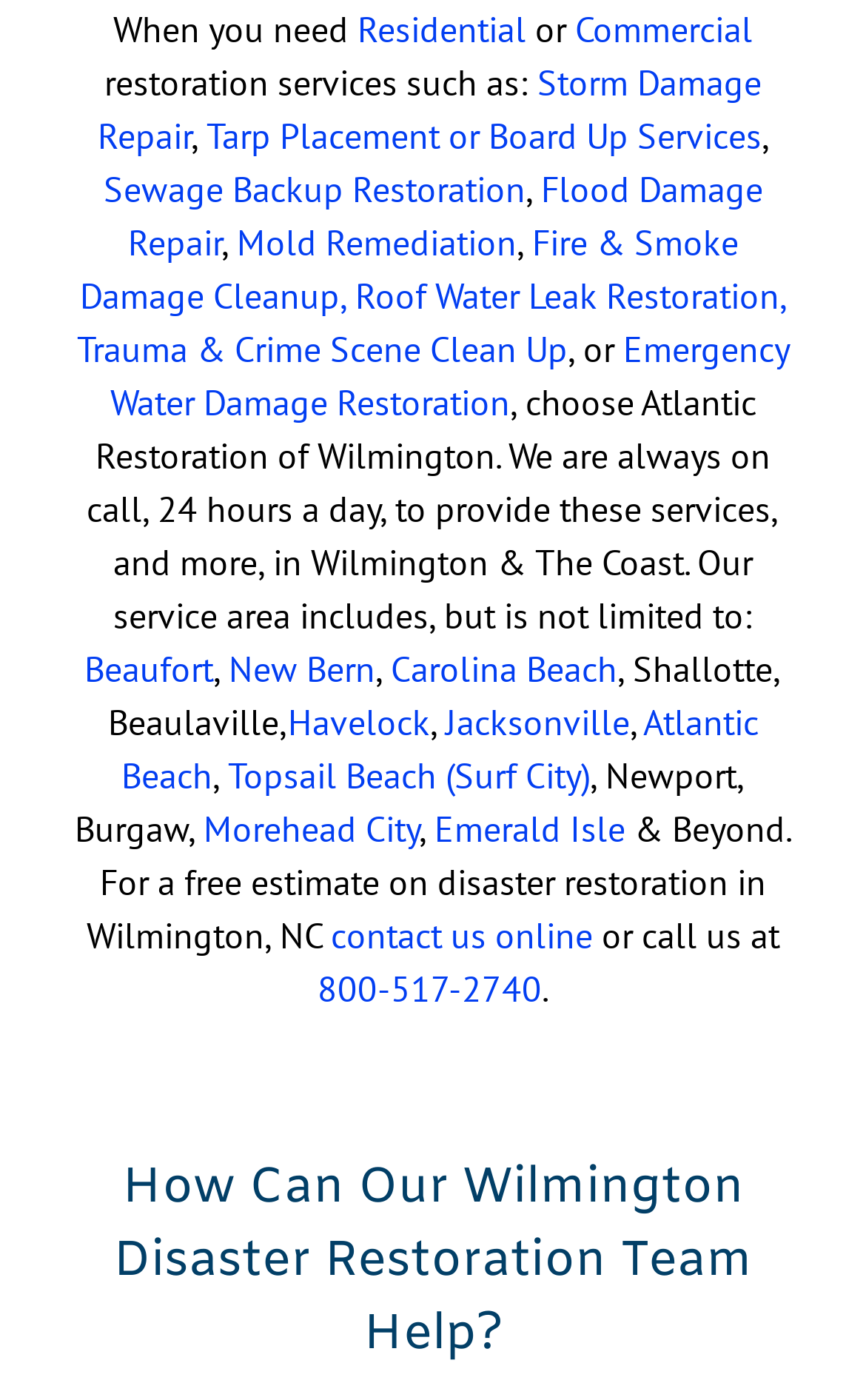Based on the element description Fire & Smoke Damage Cleanup,, identify the bounding box coordinates for the UI element. The coordinates should be in the format (top-left x, top-left y, bottom-right x, bottom-right y) and within the 0 to 1 range.

[0.092, 0.157, 0.853, 0.227]